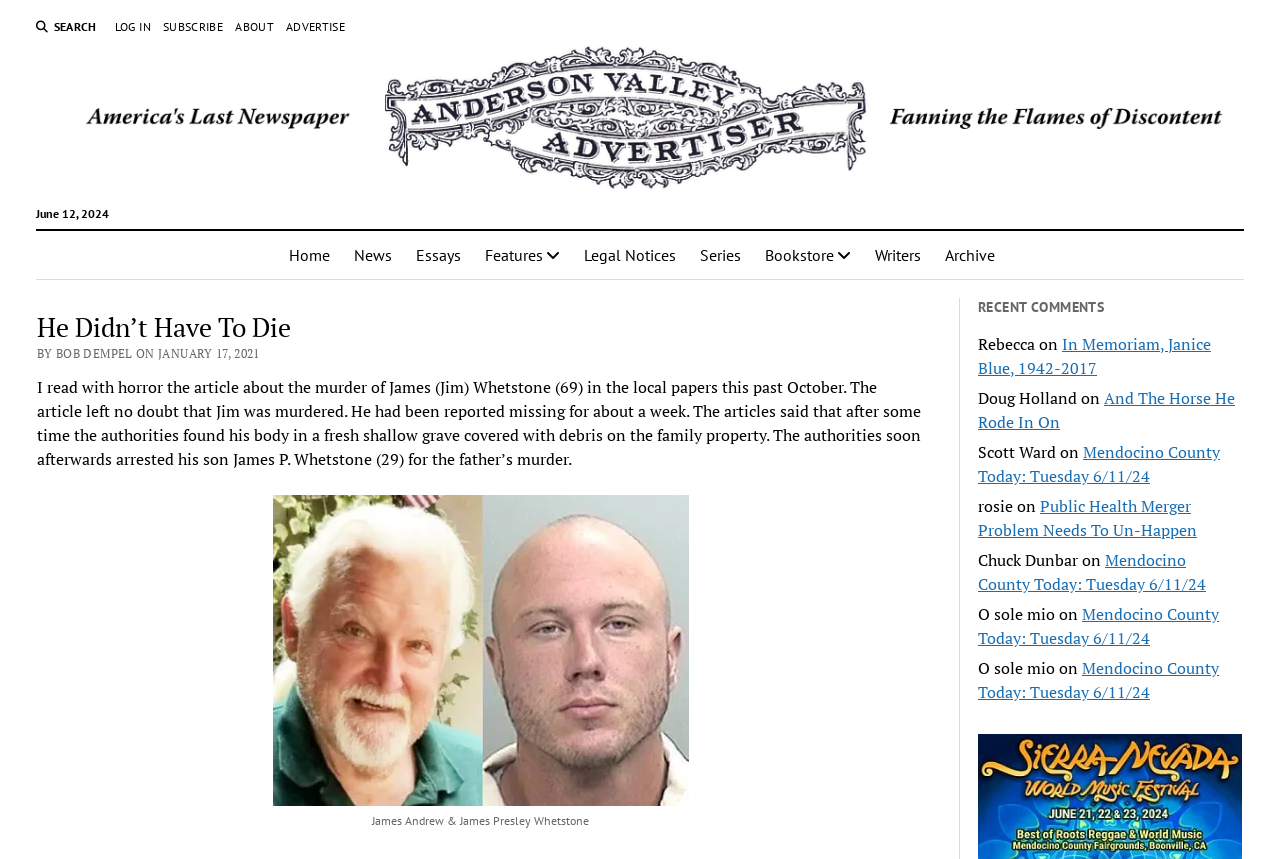Can you find the bounding box coordinates for the element that needs to be clicked to execute this instruction: "view the recent comments"? The coordinates should be given as four float numbers between 0 and 1, i.e., [left, top, right, bottom].

[0.764, 0.347, 0.97, 0.368]